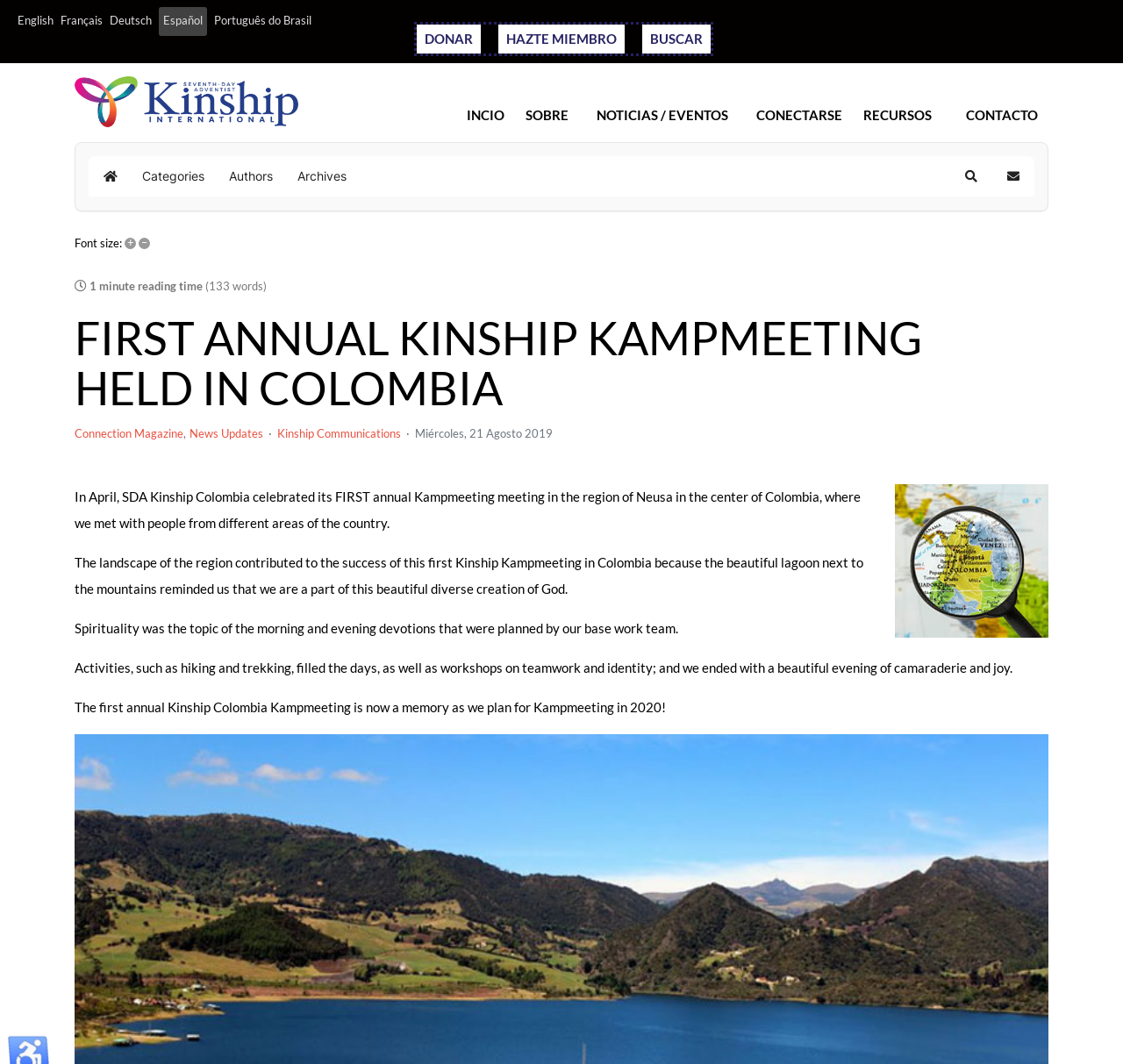Pinpoint the bounding box coordinates of the area that must be clicked to complete this instruction: "Click the Gnosis Logo".

None